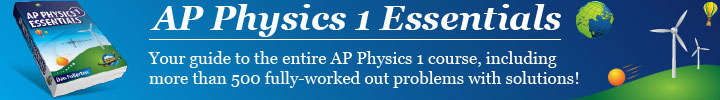Please provide a one-word or short phrase answer to the question:
What is the number of fully worked-out problems in the book?

Over 500